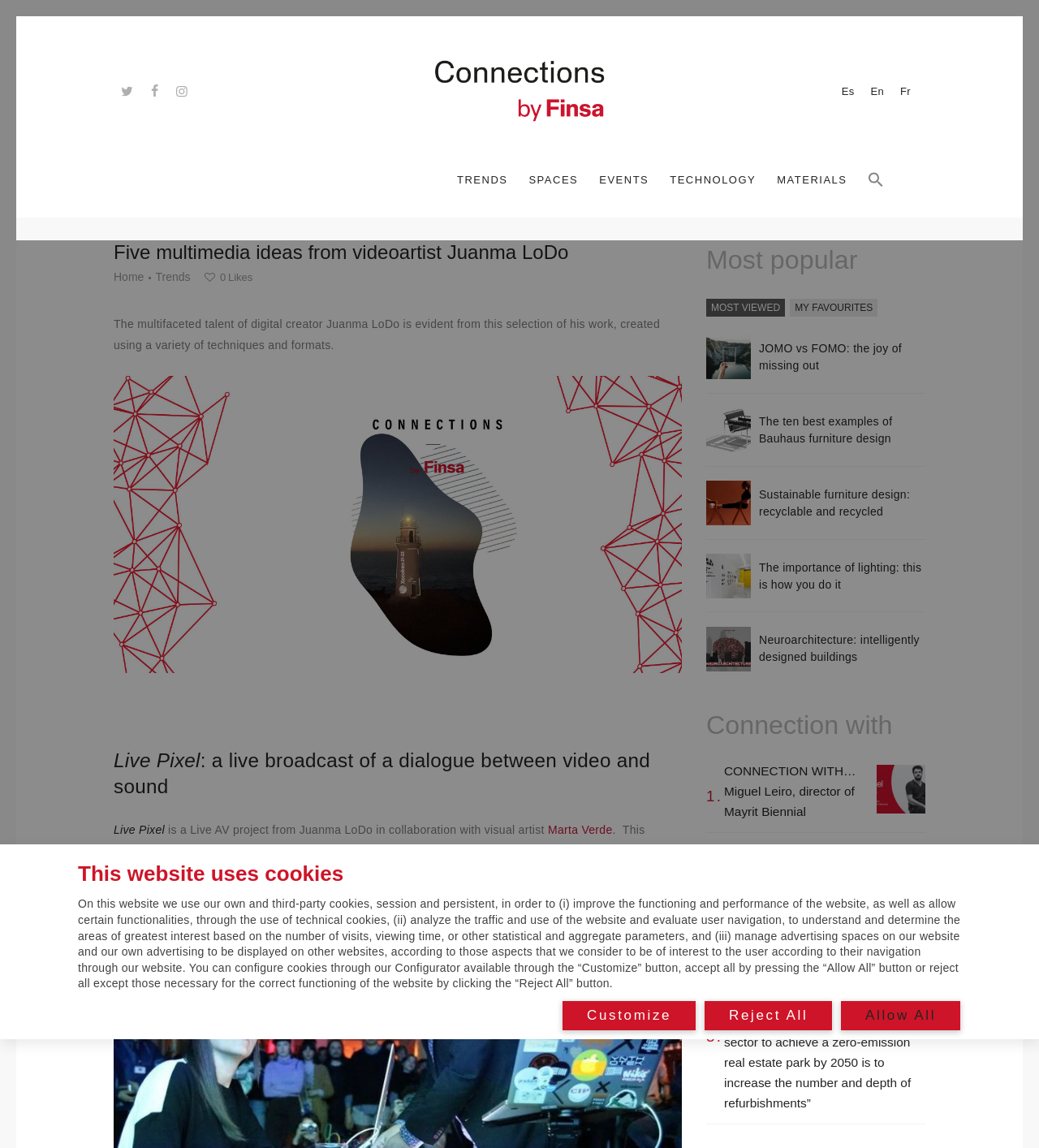What is the name of the digital creator featured on this website?
Please provide a detailed and thorough answer to the question.

The website's main heading 'Five multimedia ideas from videoartist Juanma LoDo' indicates that the digital creator featured on this website is Juanma LoDo.